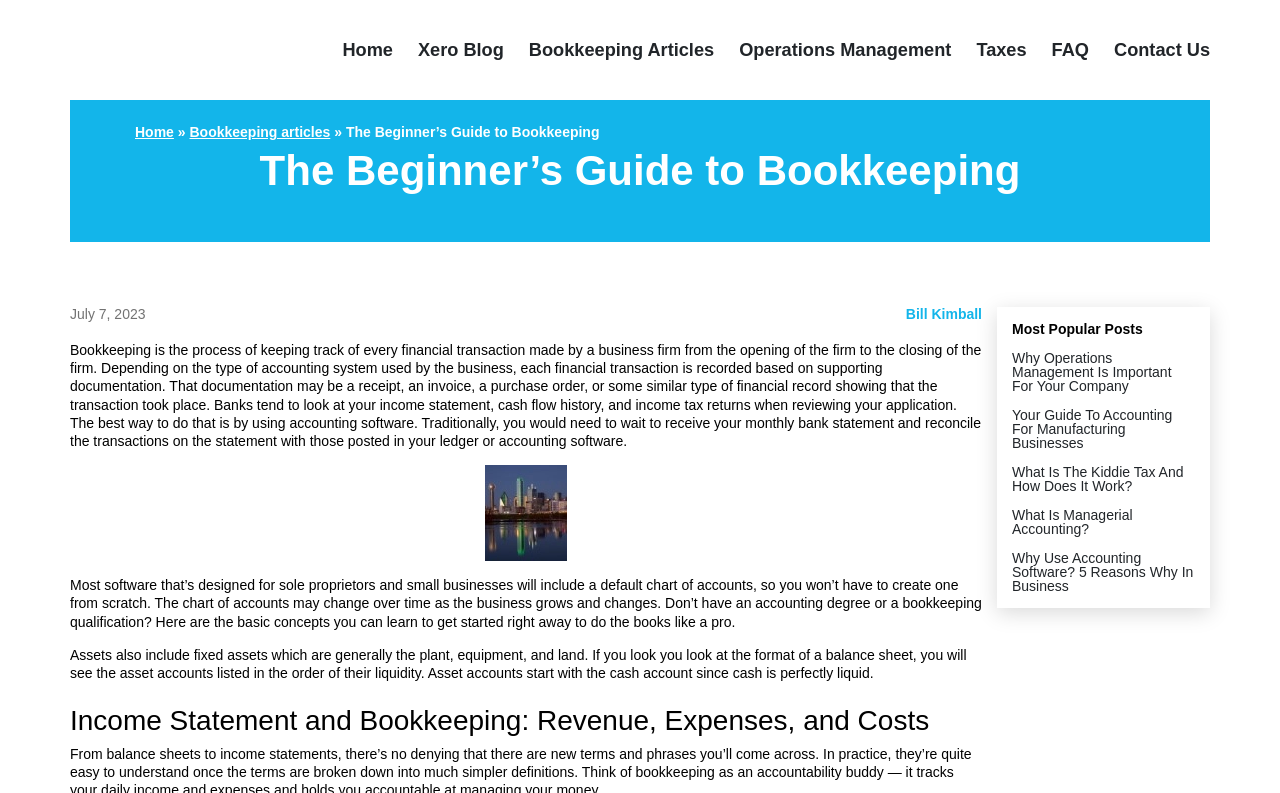Identify the first-level heading on the webpage and generate its text content.

The Beginner’s Guide to Bookkeeping